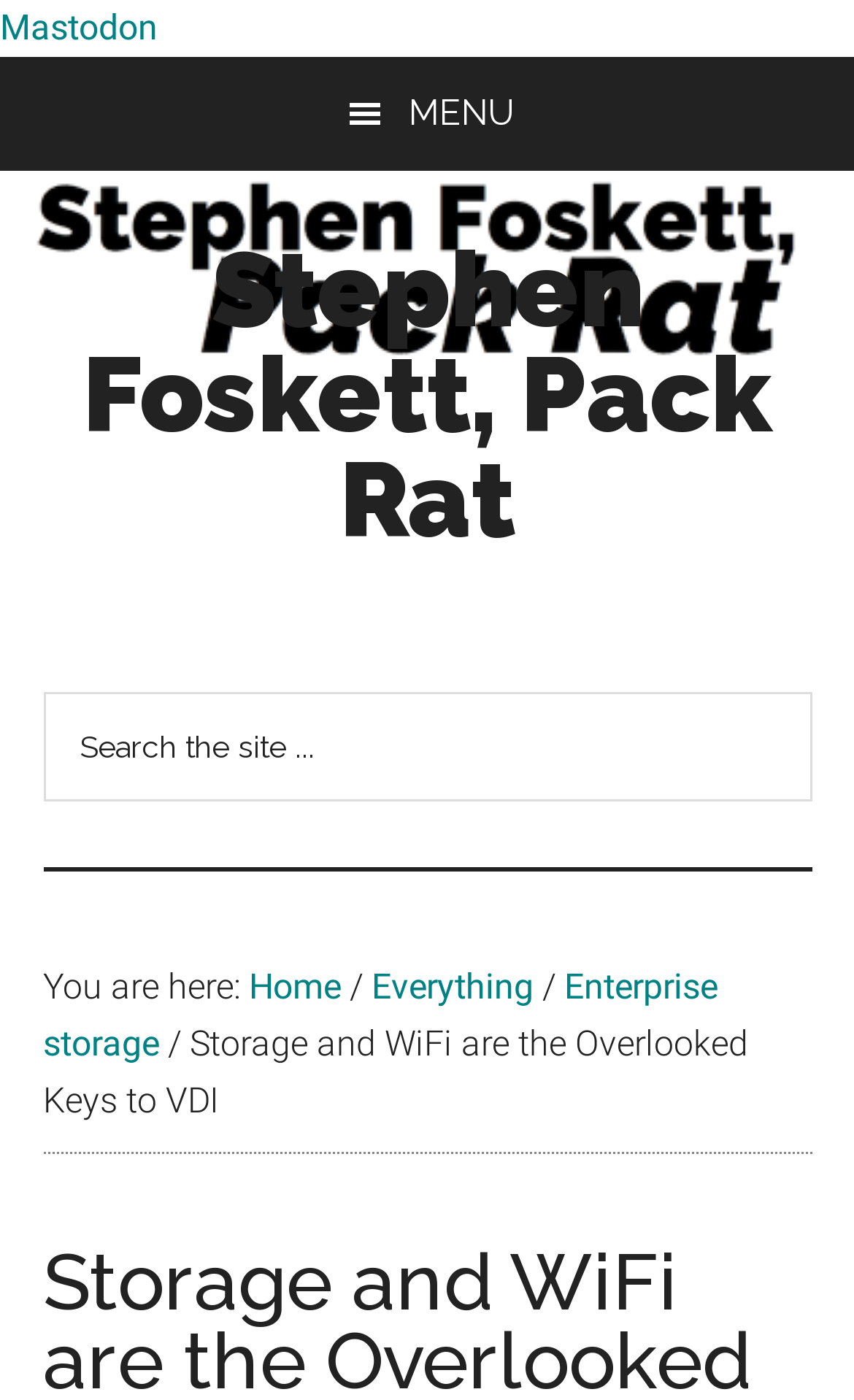What is the menu button icon?
Relying on the image, give a concise answer in one word or a brief phrase.

